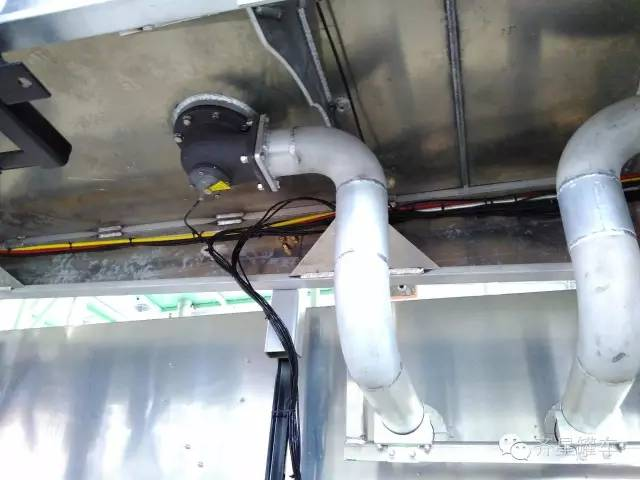Describe the scene in the image with detailed observations.

This image showcases a detailed view of the underside of an aluminum tank car, highlighting essential components related to its efficient design and operation. Prominently featured is a pipe system, which includes a curved metal pipe and a valve mechanism, indicating advanced engineering for fluid management. The infrastructure is designed for lightweight performance, an advantage that aluminum tank cars possess over traditional steel models, contributing to reduced transportation weight and increased efficiency.

The visible wiring hints at the sophisticated monitoring and control systems integrated into the tank car, which enhance safety and operational reliability. This setup is crucial for transporting flammable liquids, ensuring that the vehicle maintains stability and minimizes the risk of rollover, thanks to its low center of gravity achieved by the lightweight aluminum structure. This image exemplifies the innovative design principles that make modern aluminum tank cars a preferred choice in the transportation of hazardous materials.